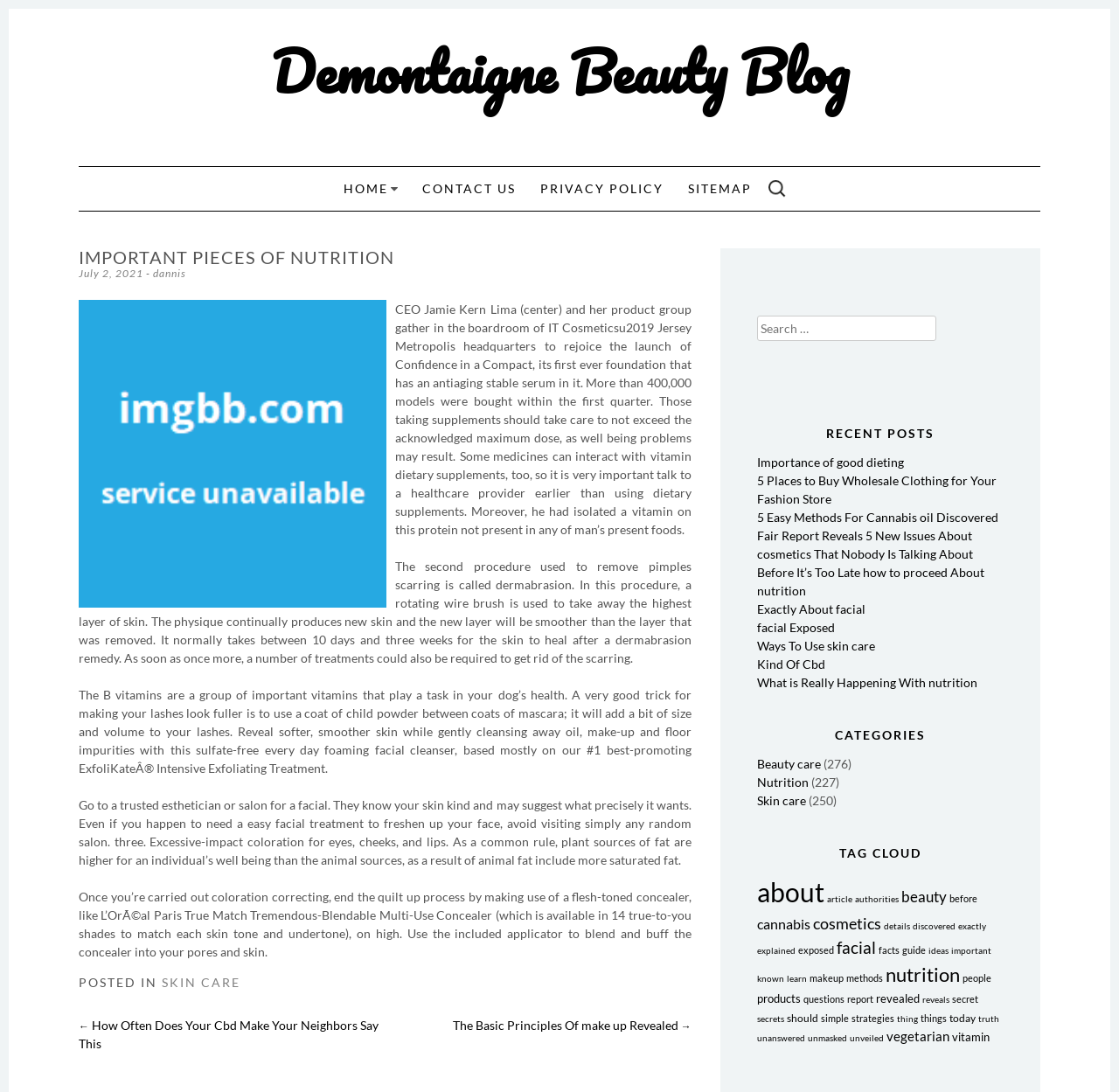What is the function of the search box?
Based on the image, give a concise answer in the form of a single word or short phrase.

To search for content